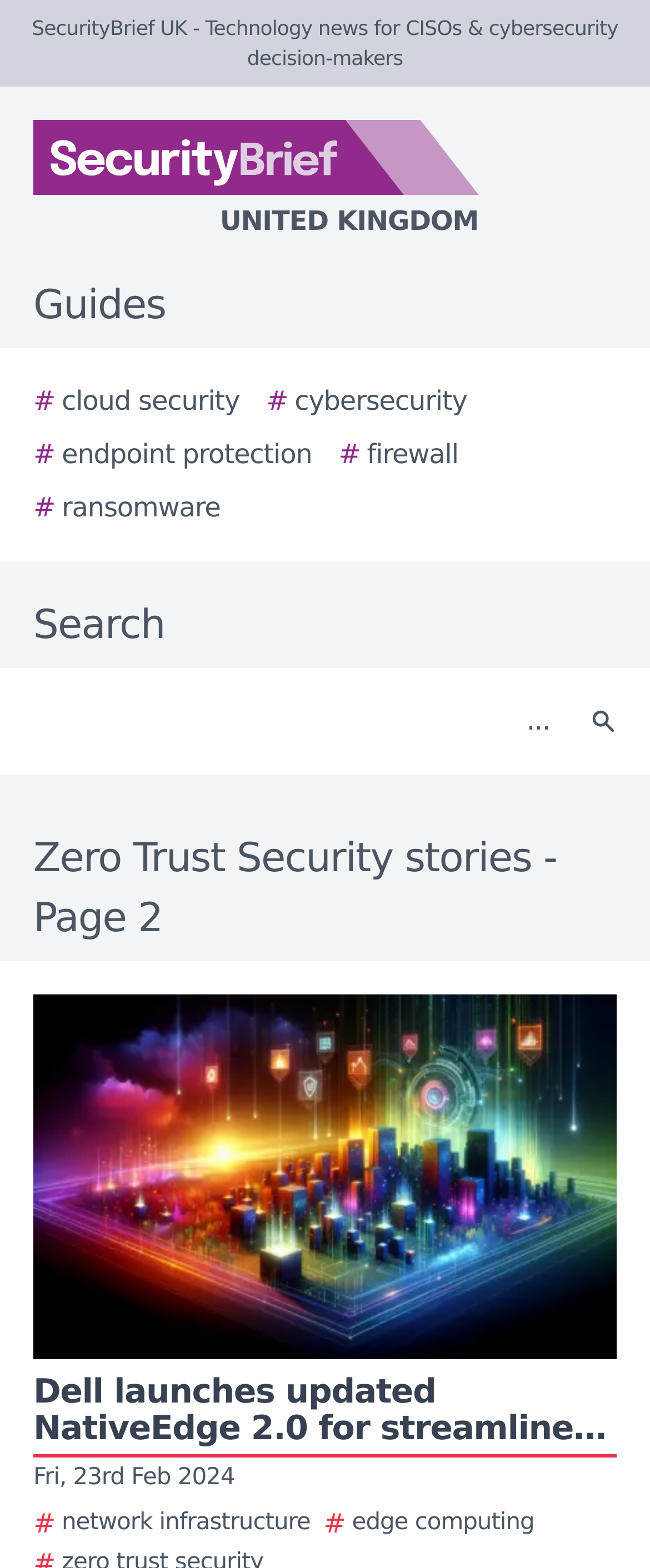Please indicate the bounding box coordinates for the clickable area to complete the following task: "Click the SecurityBrief UK logo". The coordinates should be specified as four float numbers between 0 and 1, i.e., [left, top, right, bottom].

[0.0, 0.076, 0.923, 0.154]